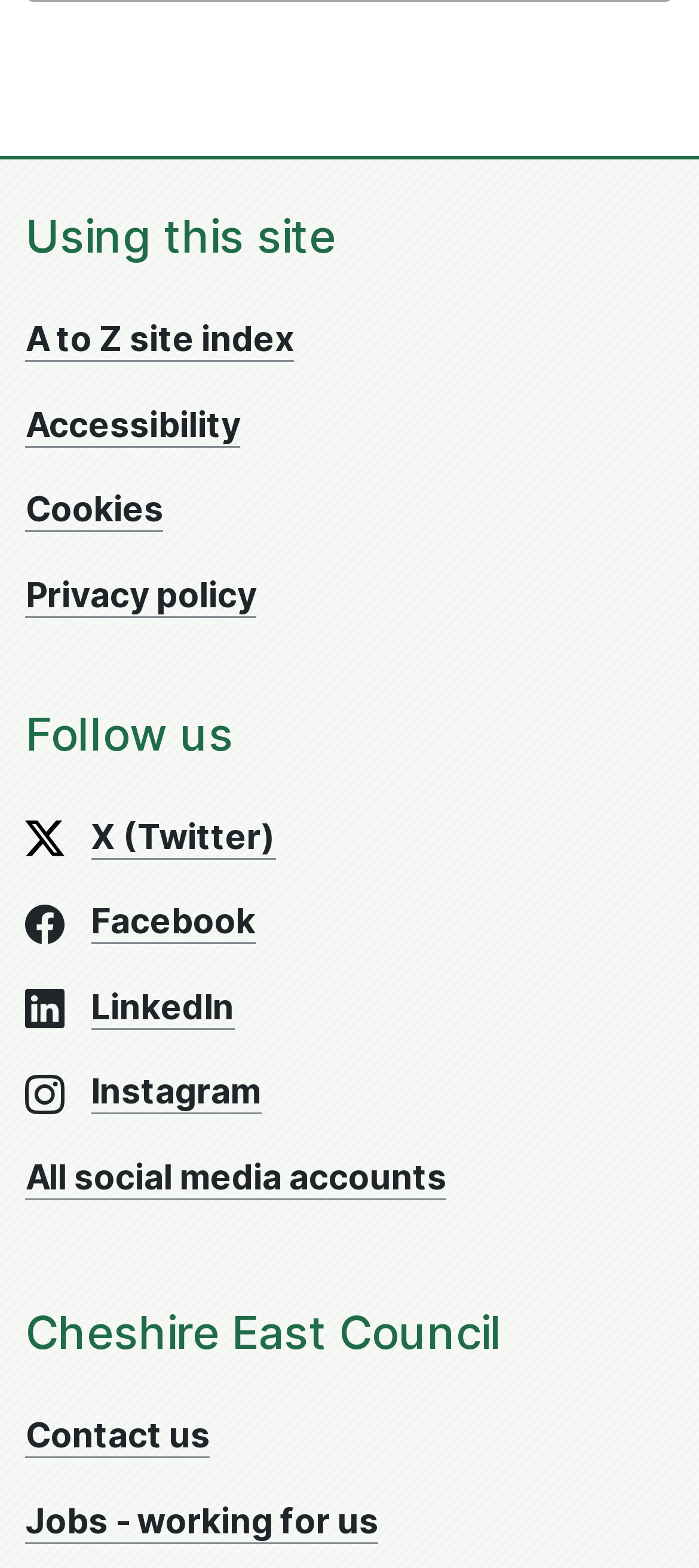How many social media icons are there?
We need a detailed and meticulous answer to the question.

There are four social media icons, which can be determined by counting the number of image elements with descriptions 'Twitter icon', 'Facebook icon', 'LinkedIn icon', and 'Instagram icon'.